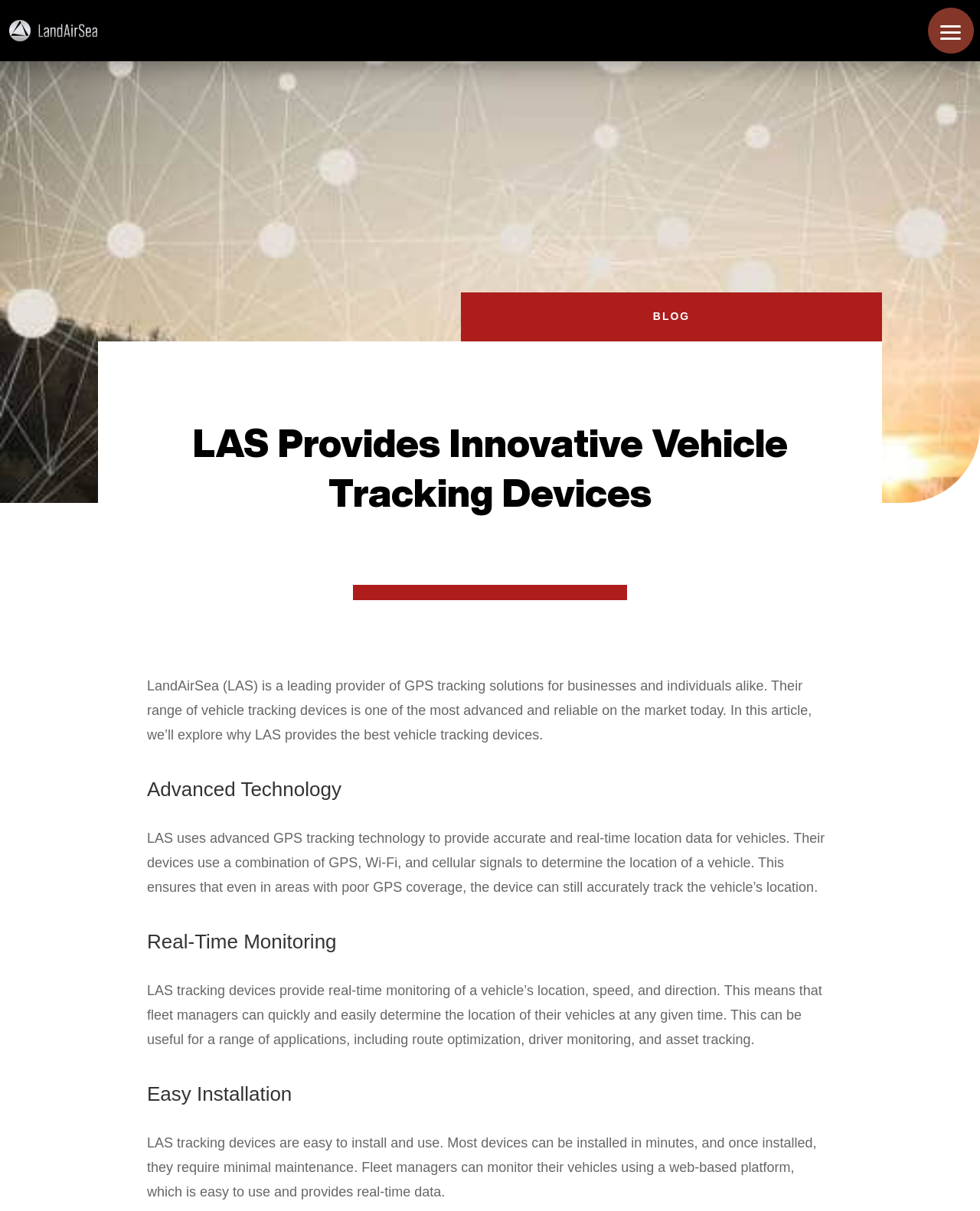What type of solutions does LAS provide?
Provide a detailed and extensive answer to the question.

Based on the webpage content, LAS provides GPS tracking solutions for vehicles, which is mentioned in the heading 'LAS Provides Innovative Vehicle Tracking Devices' and the static text 'LandAirSea (LAS) is a leading provider of GPS tracking solutions for businesses and individuals alike.'